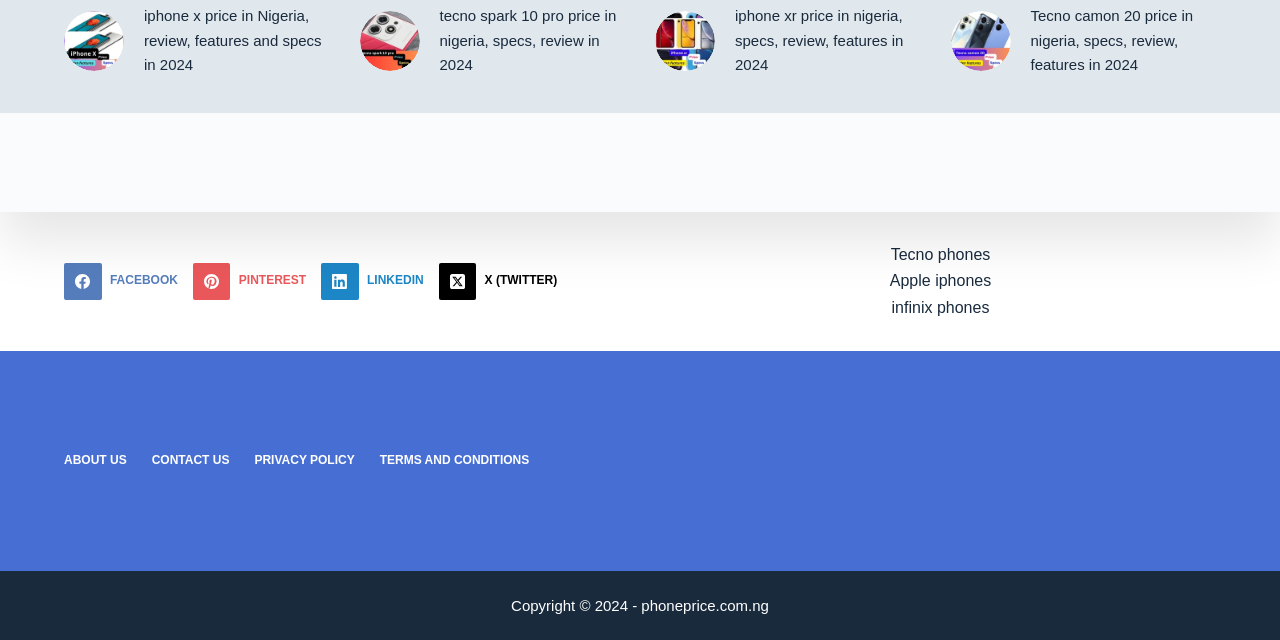Determine the bounding box for the described HTML element: "BEST CPA FIRMS IN HOUSTON". Ensure the coordinates are four float numbers between 0 and 1 in the format [left, top, right, bottom].

None